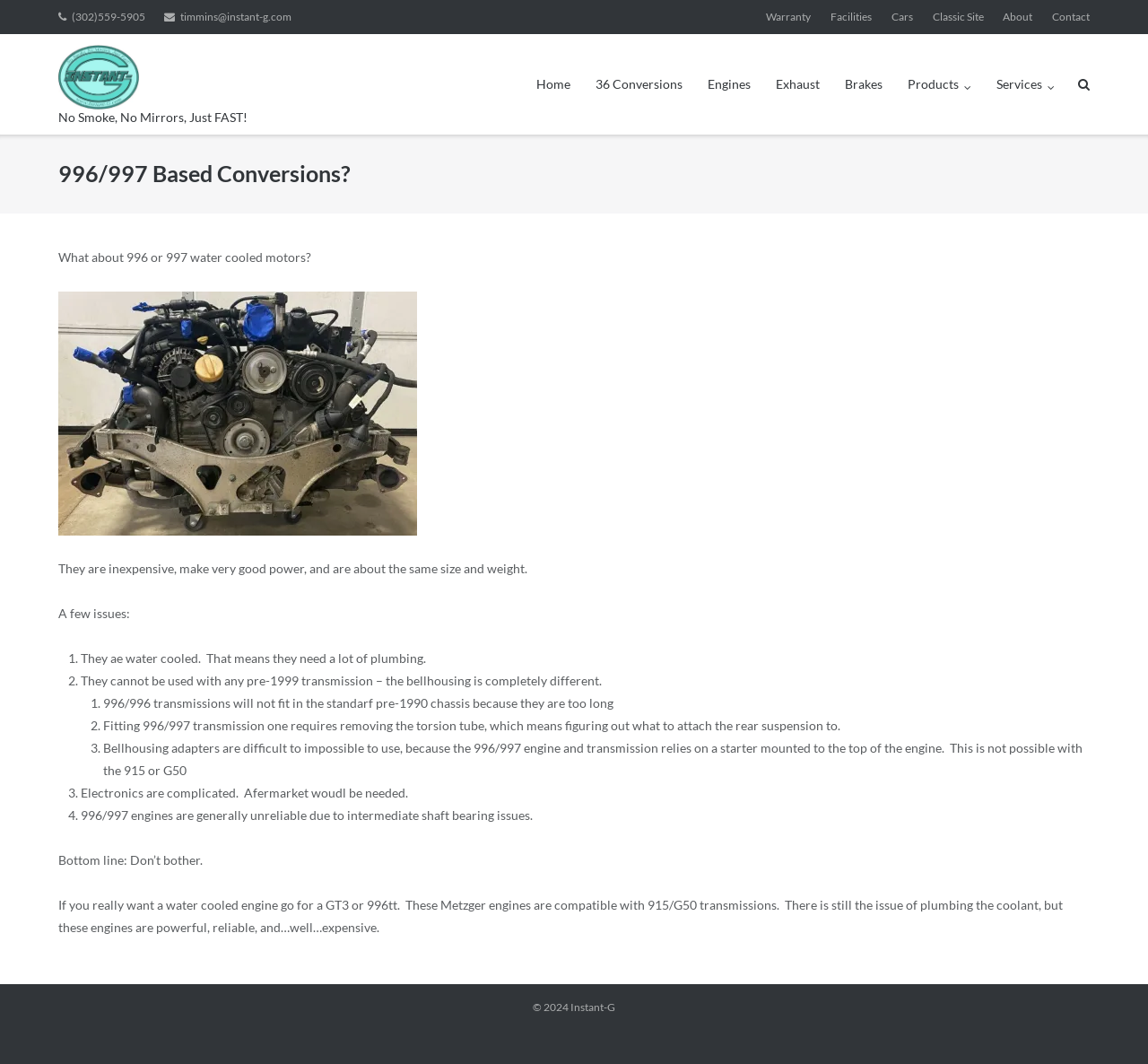Answer the following query concisely with a single word or phrase:
What is the company email address?

timmins@instant-g.com